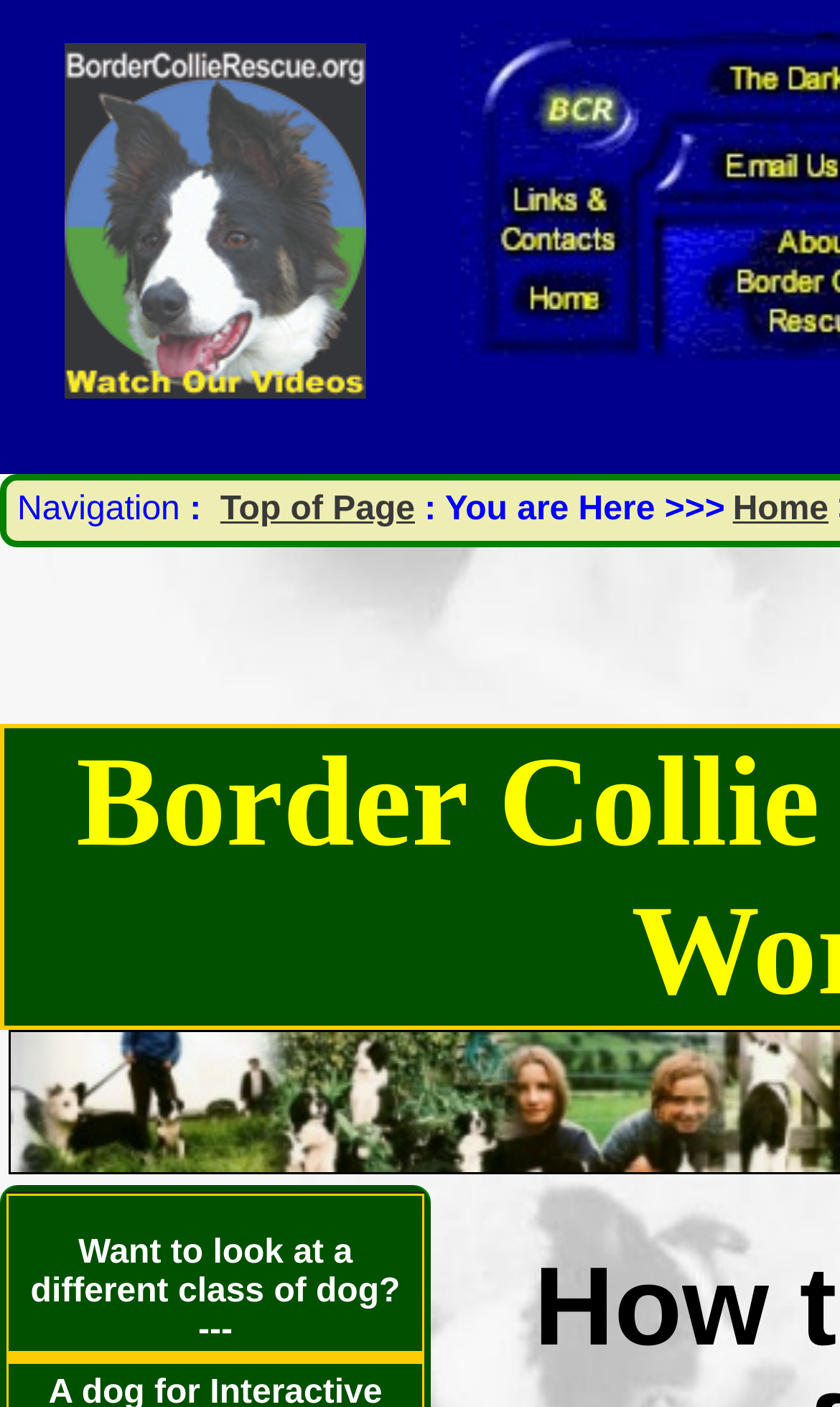Provide a single word or phrase to answer the given question: 
How many links are in the navigation section?

2